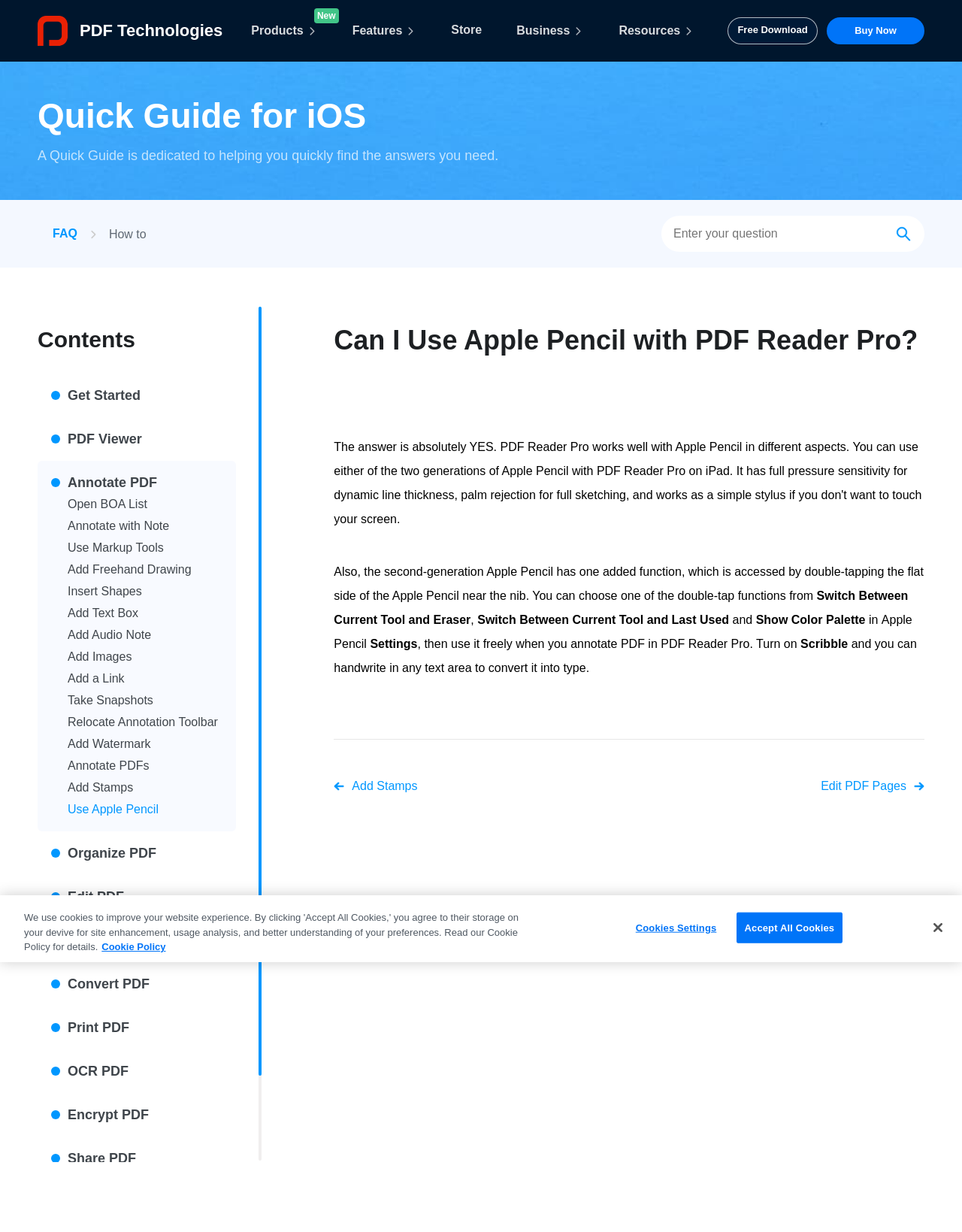How many sections are there in the 'Quick Guide for iOS'?
Answer the question with a single word or phrase derived from the image.

3